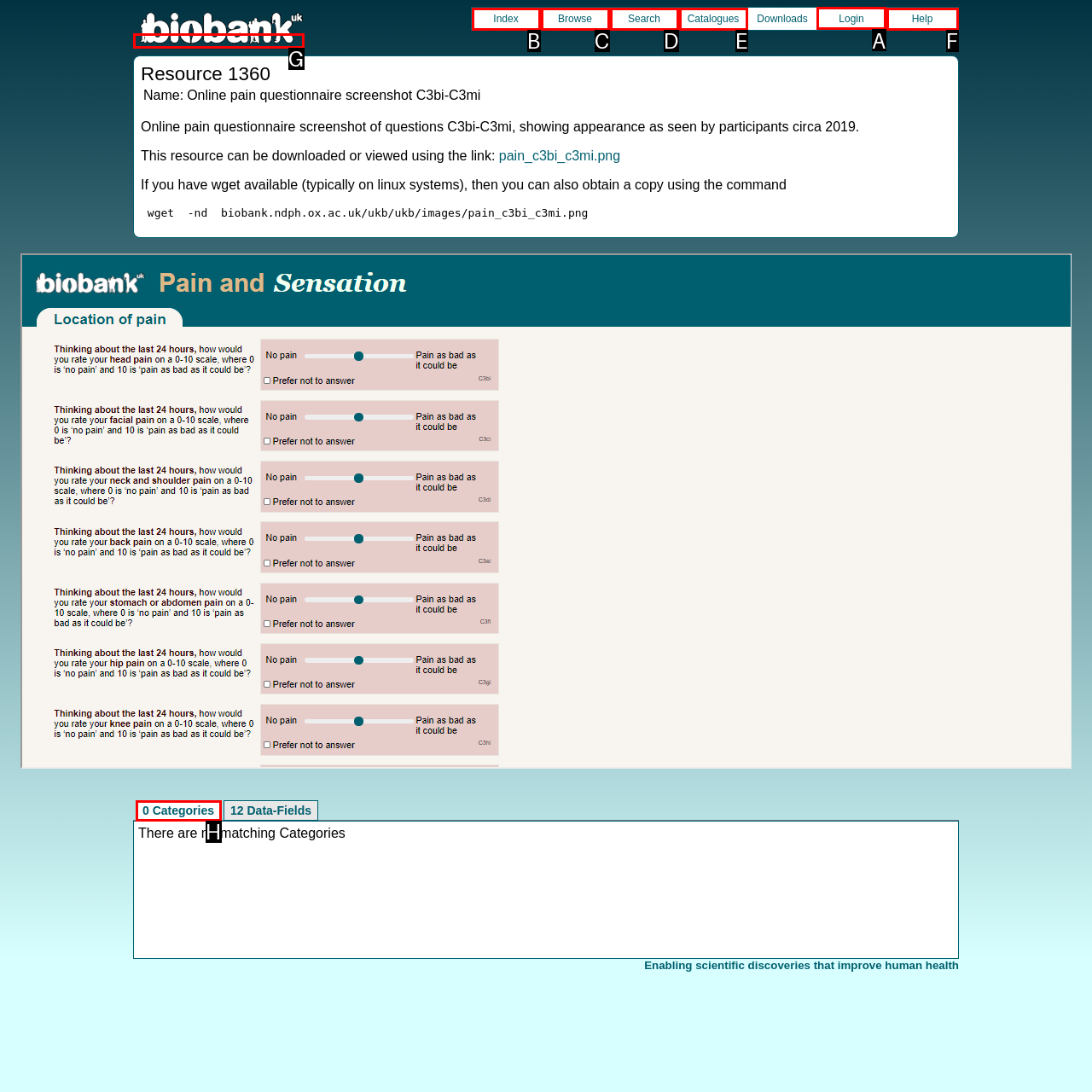Choose the letter of the option that needs to be clicked to perform the task: Login to the system. Answer with the letter.

A